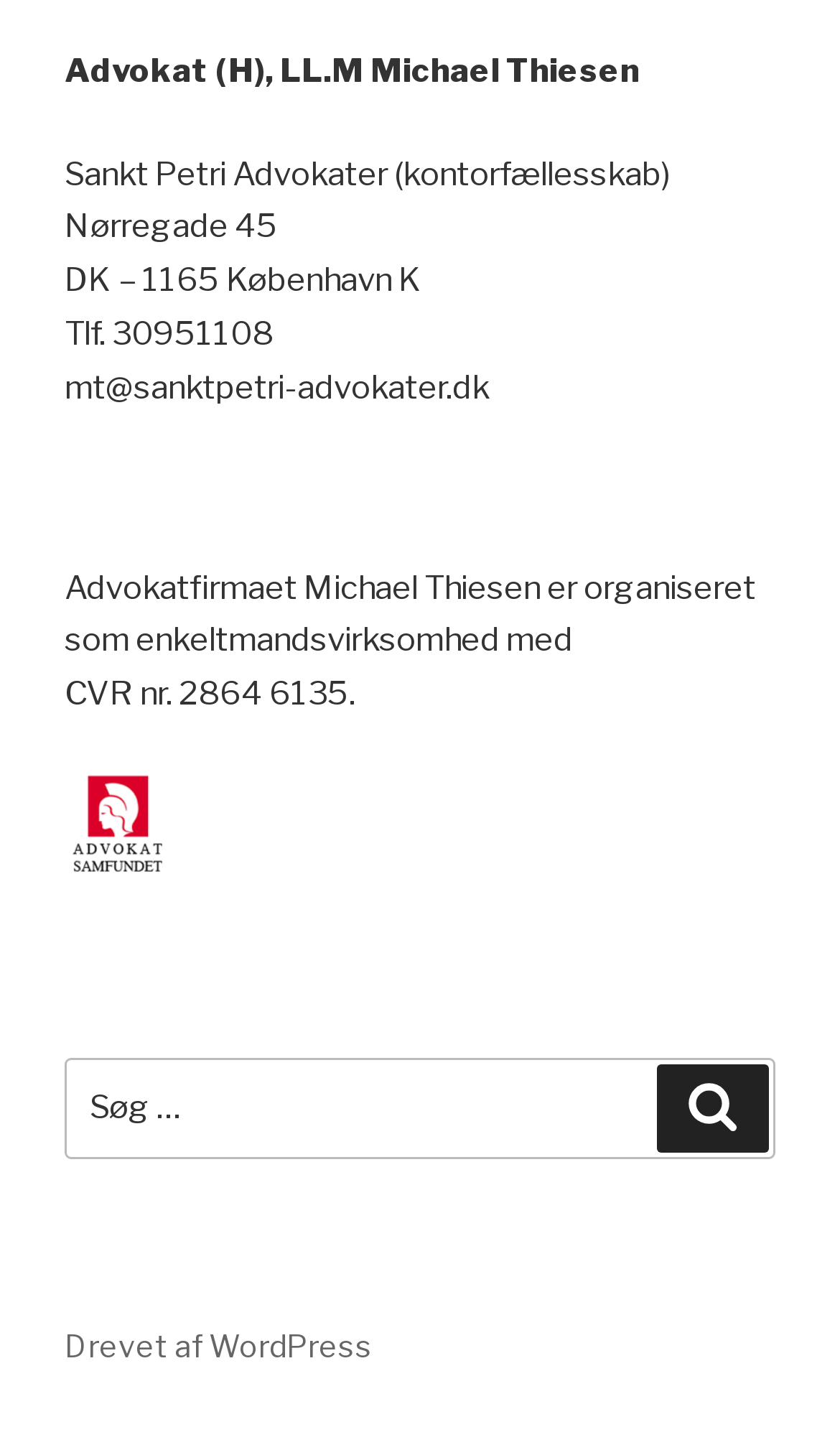Predict the bounding box of the UI element based on the description: "Drevet af WordPress". The coordinates should be four float numbers between 0 and 1, formatted as [left, top, right, bottom].

[0.077, 0.916, 0.444, 0.941]